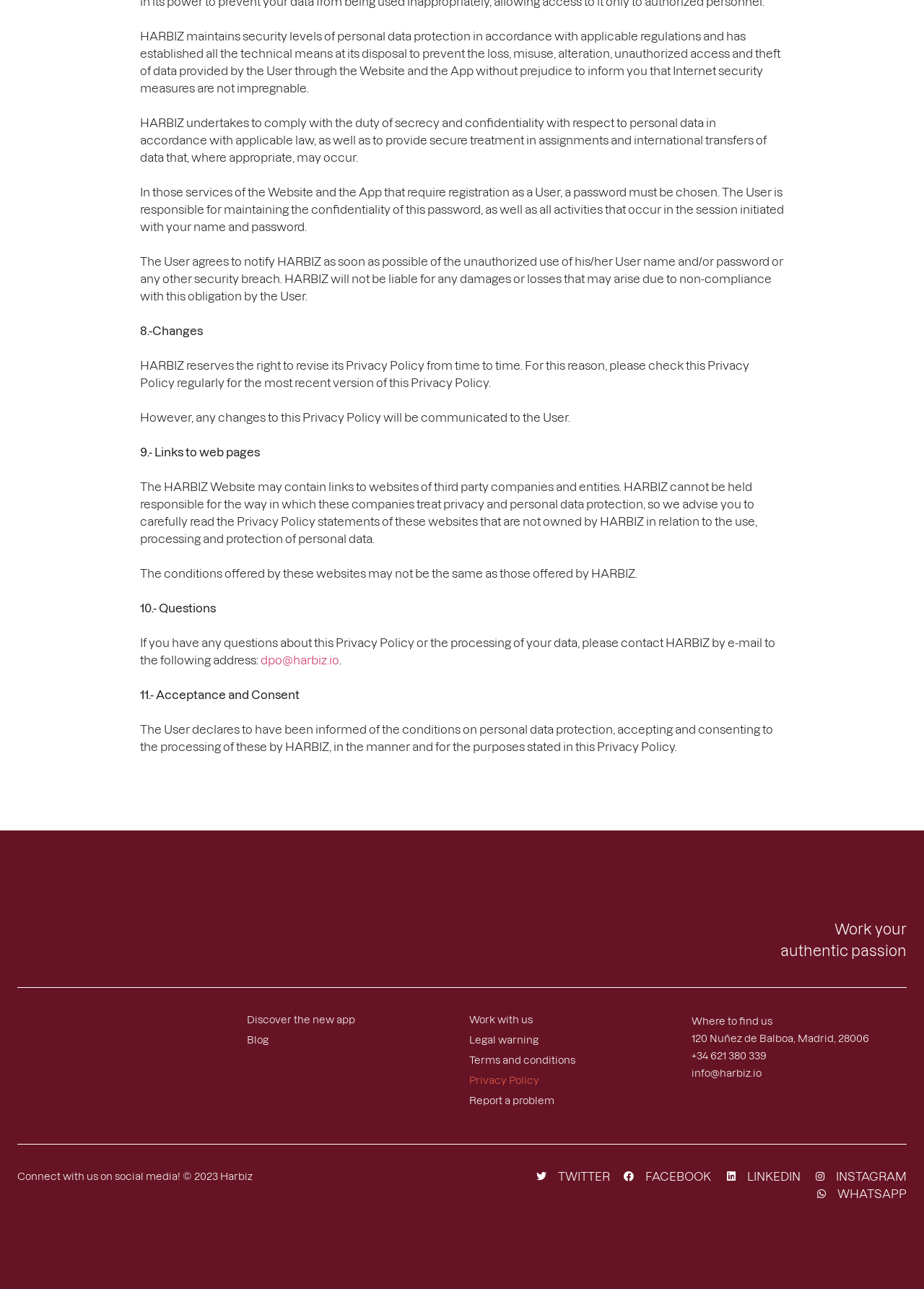Given the element description Home, specify the bounding box coordinates of the corresponding UI element in the format (top-left x, top-left y, bottom-right x, bottom-right y). All values must be between 0 and 1.

None